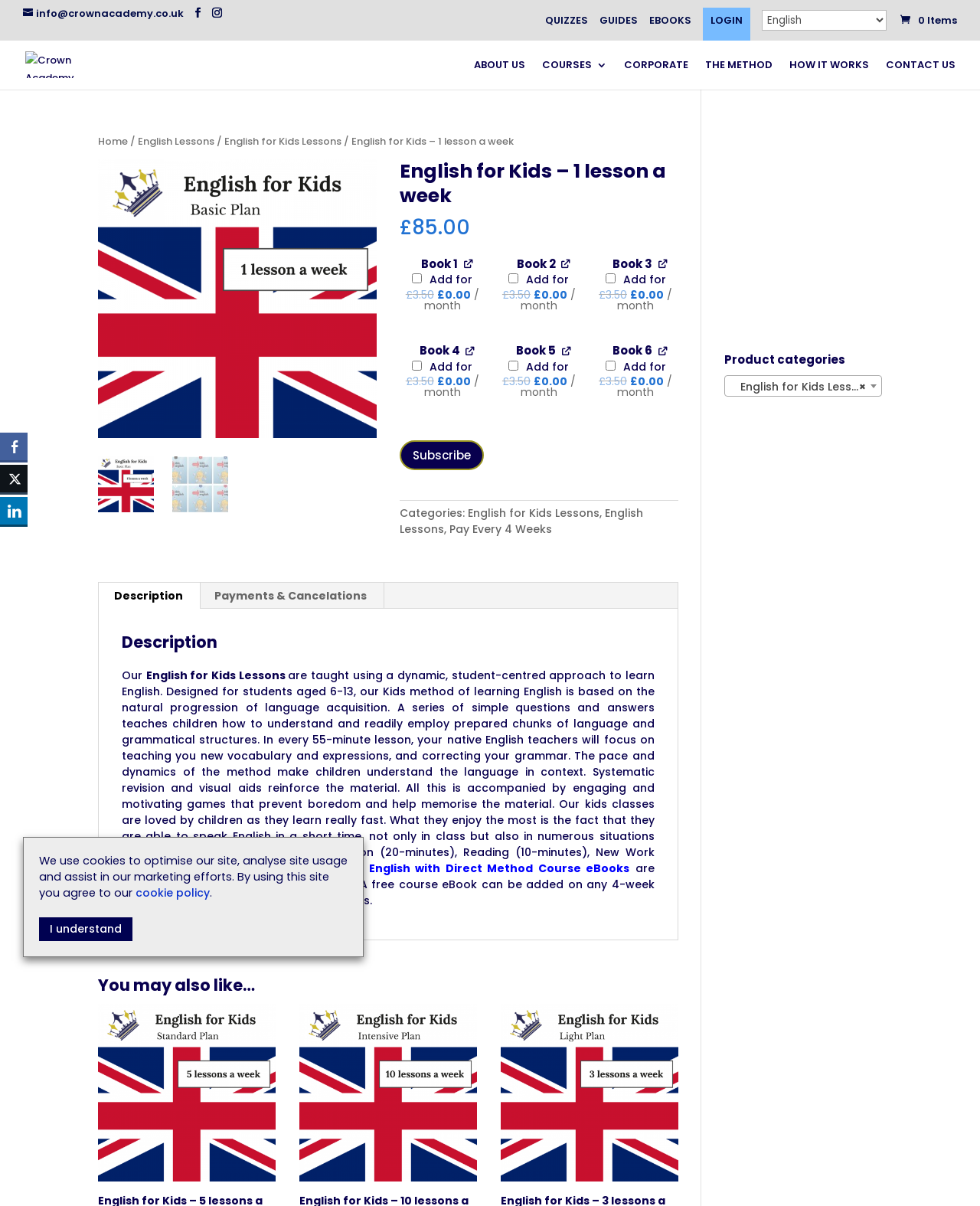Find the bounding box coordinates of the clickable region needed to perform the following instruction: "Read the product description". The coordinates should be provided as four float numbers between 0 and 1, i.e., [left, top, right, bottom].

[0.124, 0.524, 0.668, 0.547]